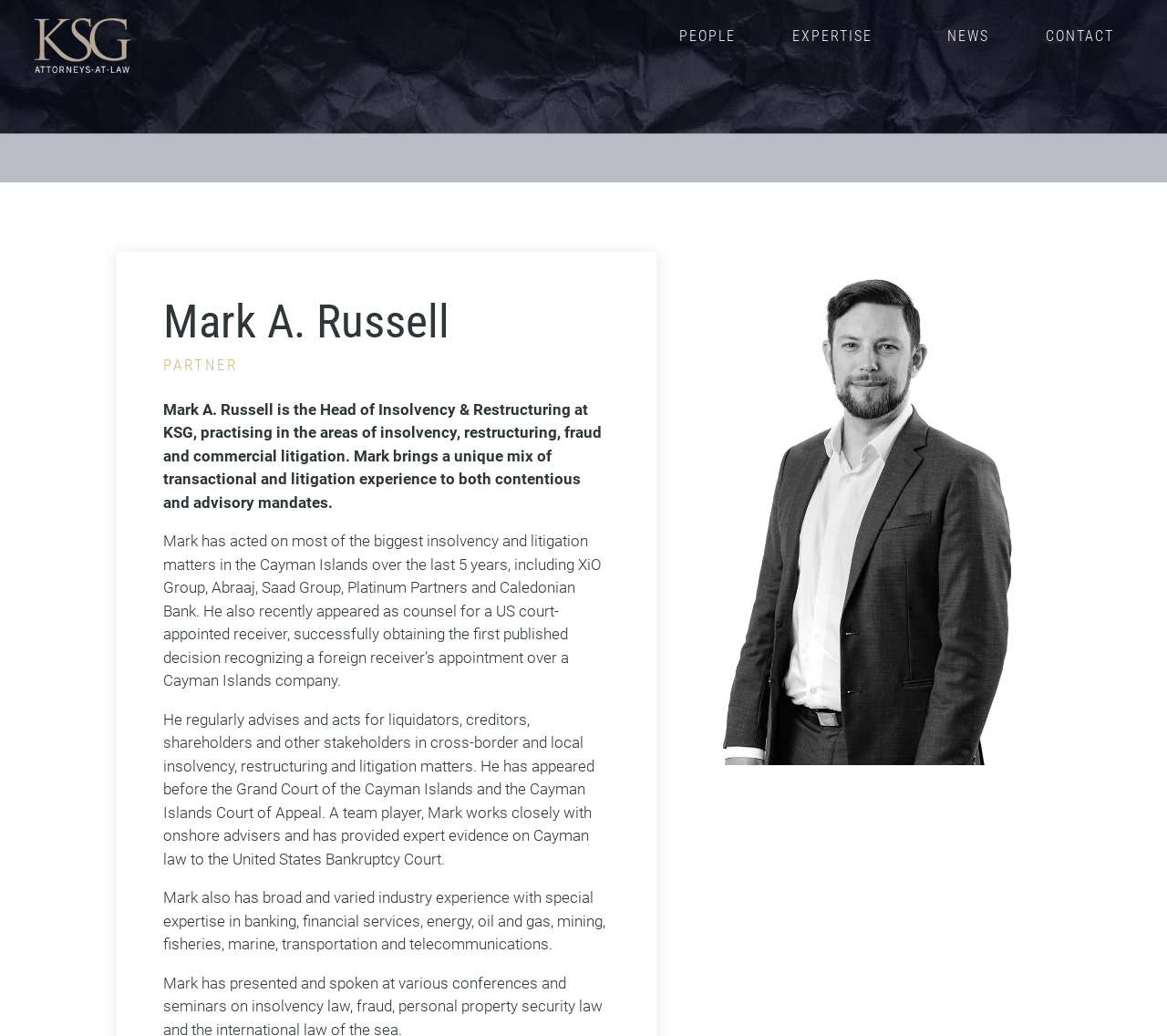Offer a comprehensive description of the webpage’s content and structure.

The webpage is about Mark A. Russell, a partner at KSG Attorneys. At the top, there are five links: an empty link, followed by "PEOPLE", "EXPERTISE 3", "NEWS", and "CONTACT", aligned horizontally across the page.

Below these links, there is a heading that reads "Mark A. Russell", positioned near the top-left corner of the page. Underneath the heading, there is a label "PARTNER" and a brief description of Mark A. Russell's profession and expertise.

The main content of the page is a block of text that spans across the middle of the page, divided into four paragraphs. The text describes Mark A. Russell's experience and achievements in the field of insolvency, restructuring, and commercial litigation, including his notable cases and expertise in various industries.

To the right of the text, there is a large image that takes up about a third of the page's width, positioned roughly in the middle of the page.